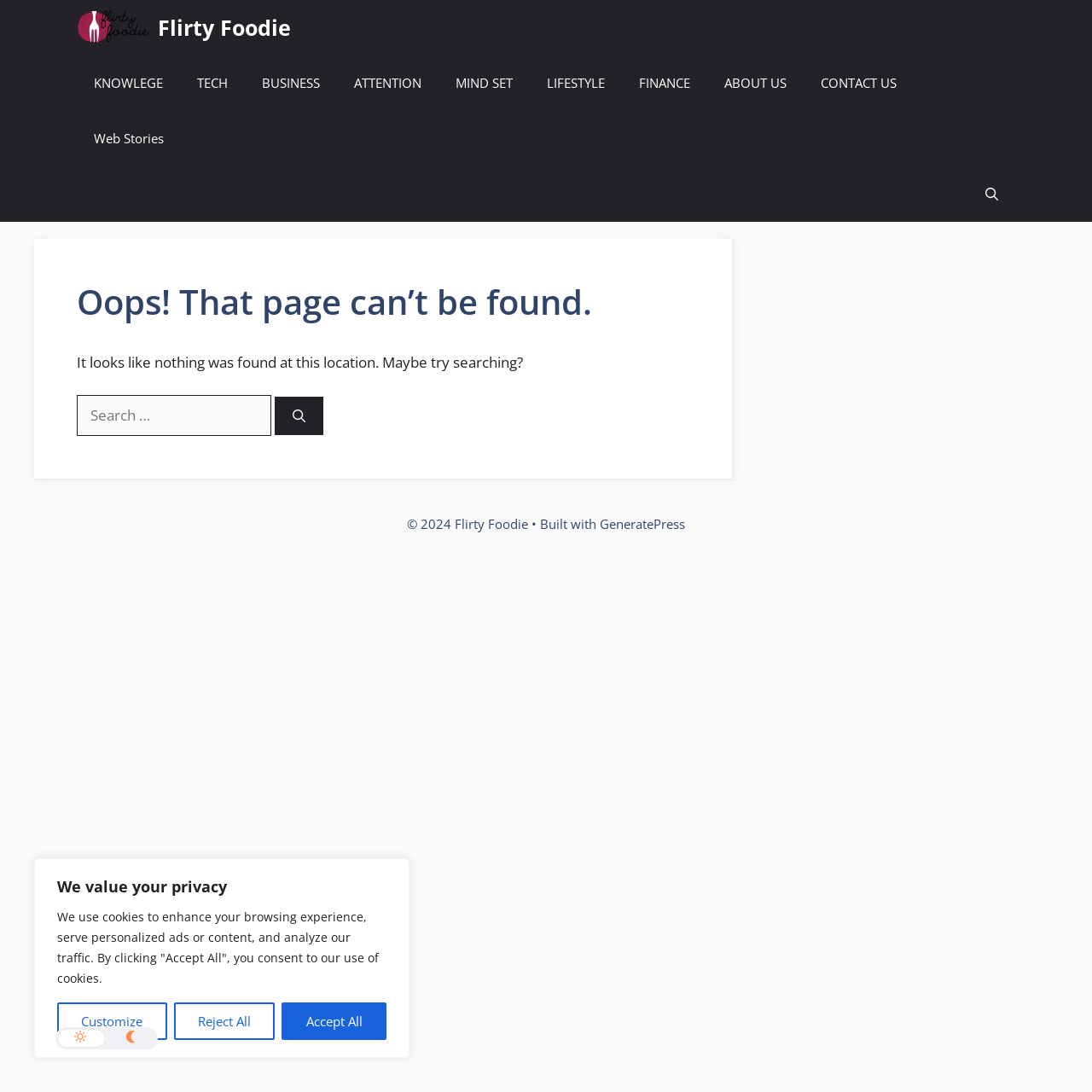Please find and give the text of the main heading on the webpage.

Oops! That page can’t be found.